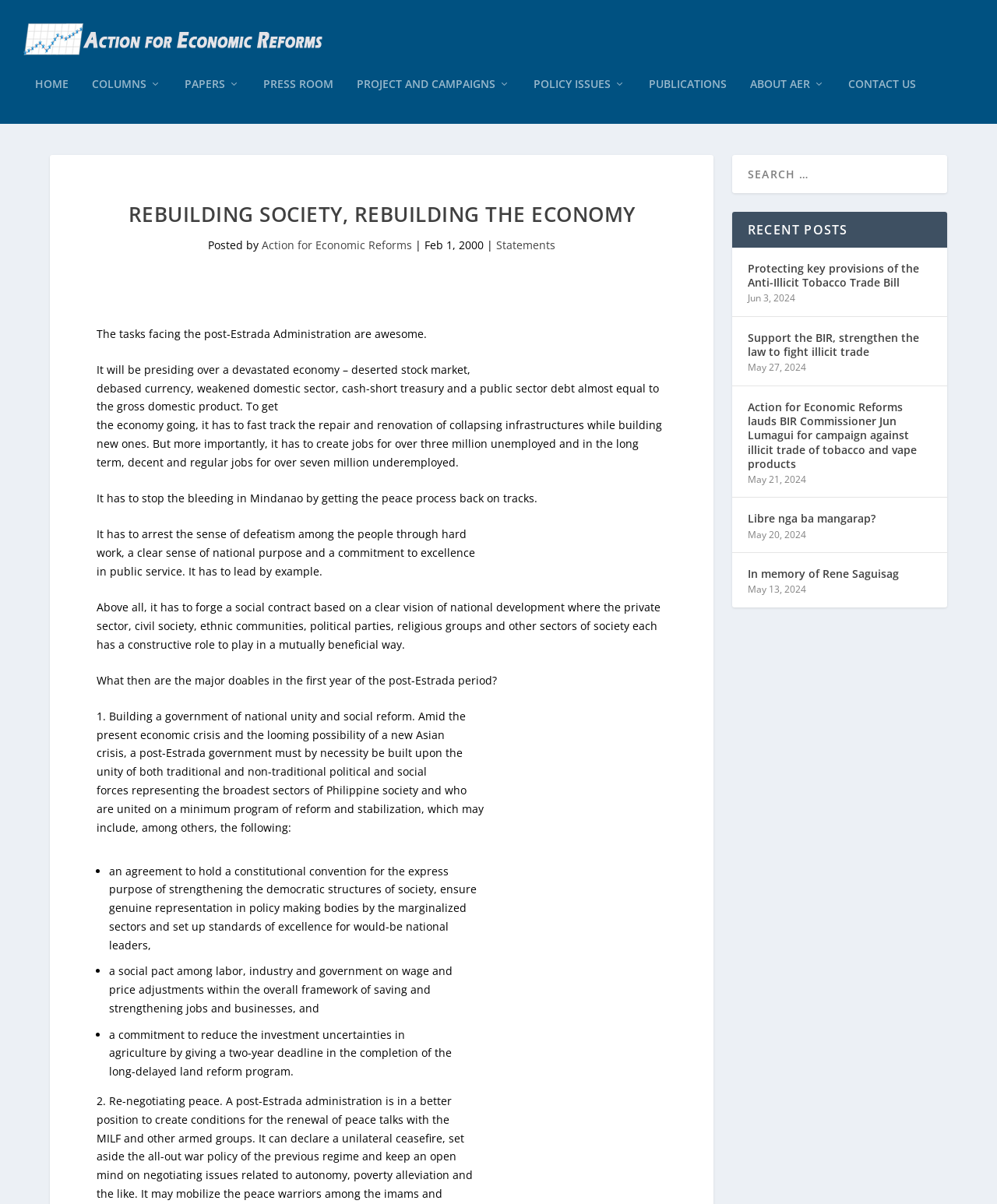Determine the bounding box coordinates of the section I need to click to execute the following instruction: "Go to ABOUT AER". Provide the coordinates as four float numbers between 0 and 1, i.e., [left, top, right, bottom].

[0.752, 0.065, 0.827, 0.103]